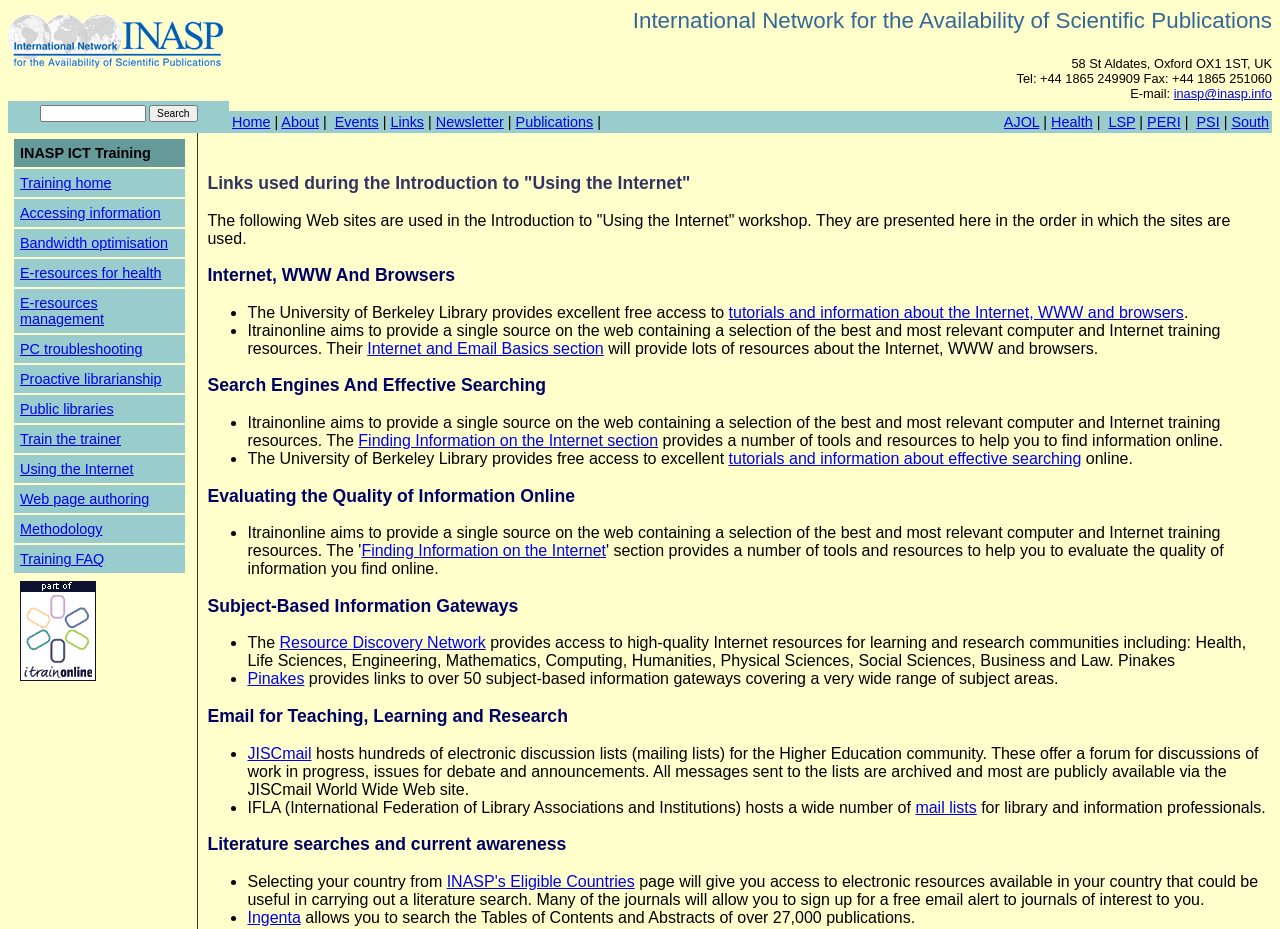Please answer the following question using a single word or phrase: 
How many links are there in the top navigation bar?

7